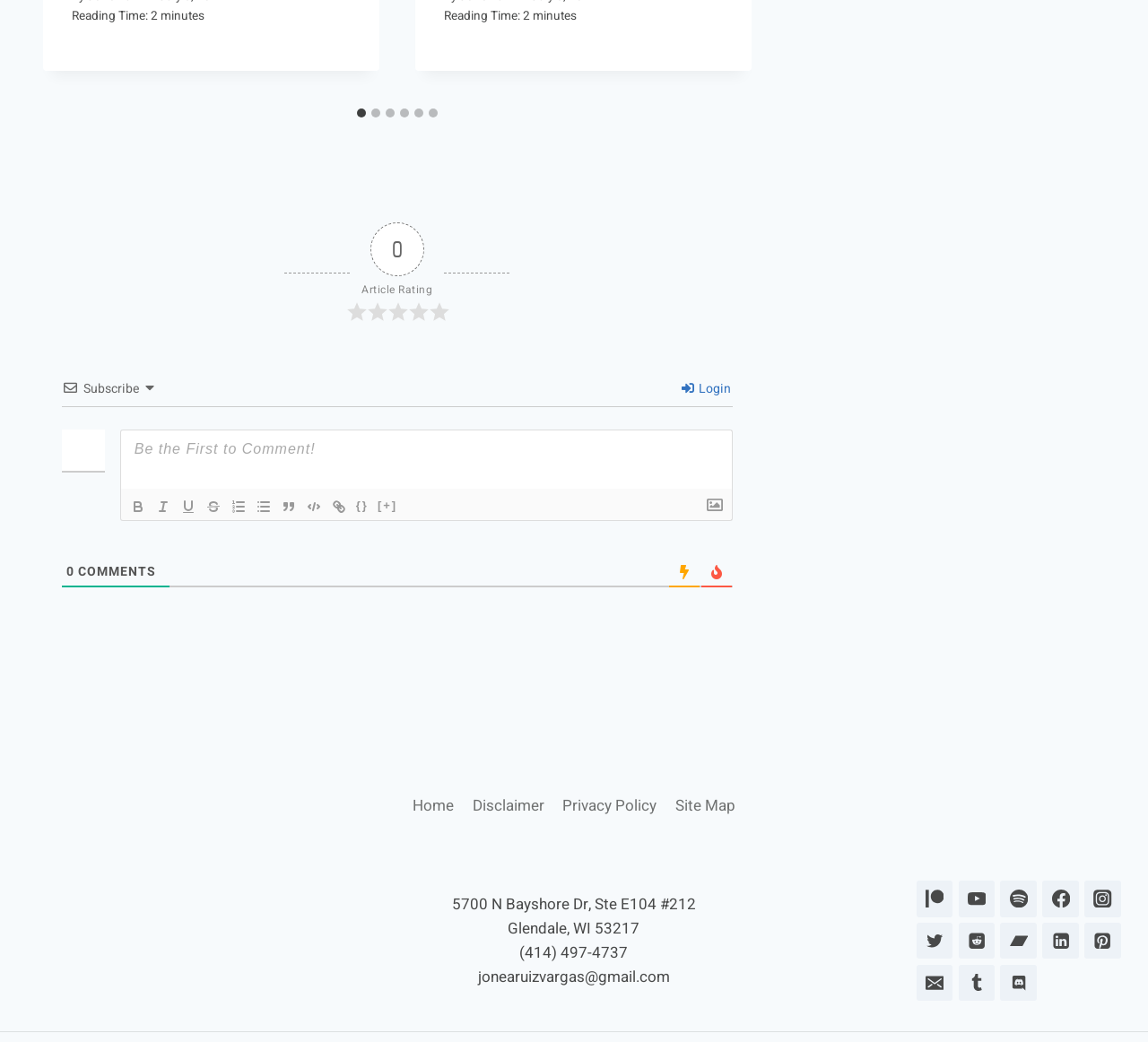Determine the bounding box for the HTML element described here: "Privacy Policy". The coordinates should be given as [left, top, right, bottom] with each number being a float between 0 and 1.

[0.482, 0.758, 0.58, 0.79]